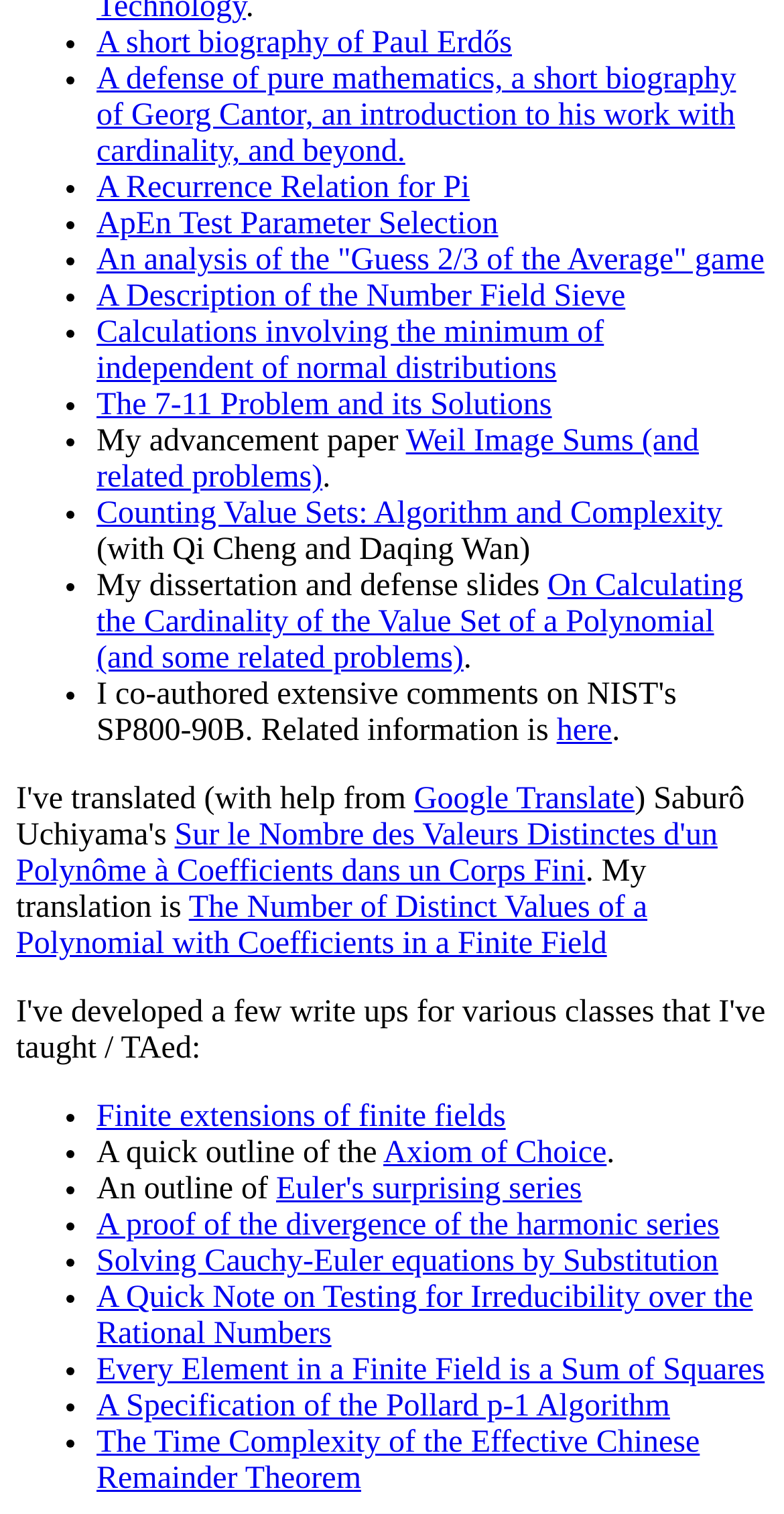Identify the bounding box for the described UI element. Provide the coordinates in (top-left x, top-left y, bottom-right x, bottom-right y) format with values ranging from 0 to 1: ApEn Test Parameter Selection

[0.123, 0.137, 0.636, 0.16]